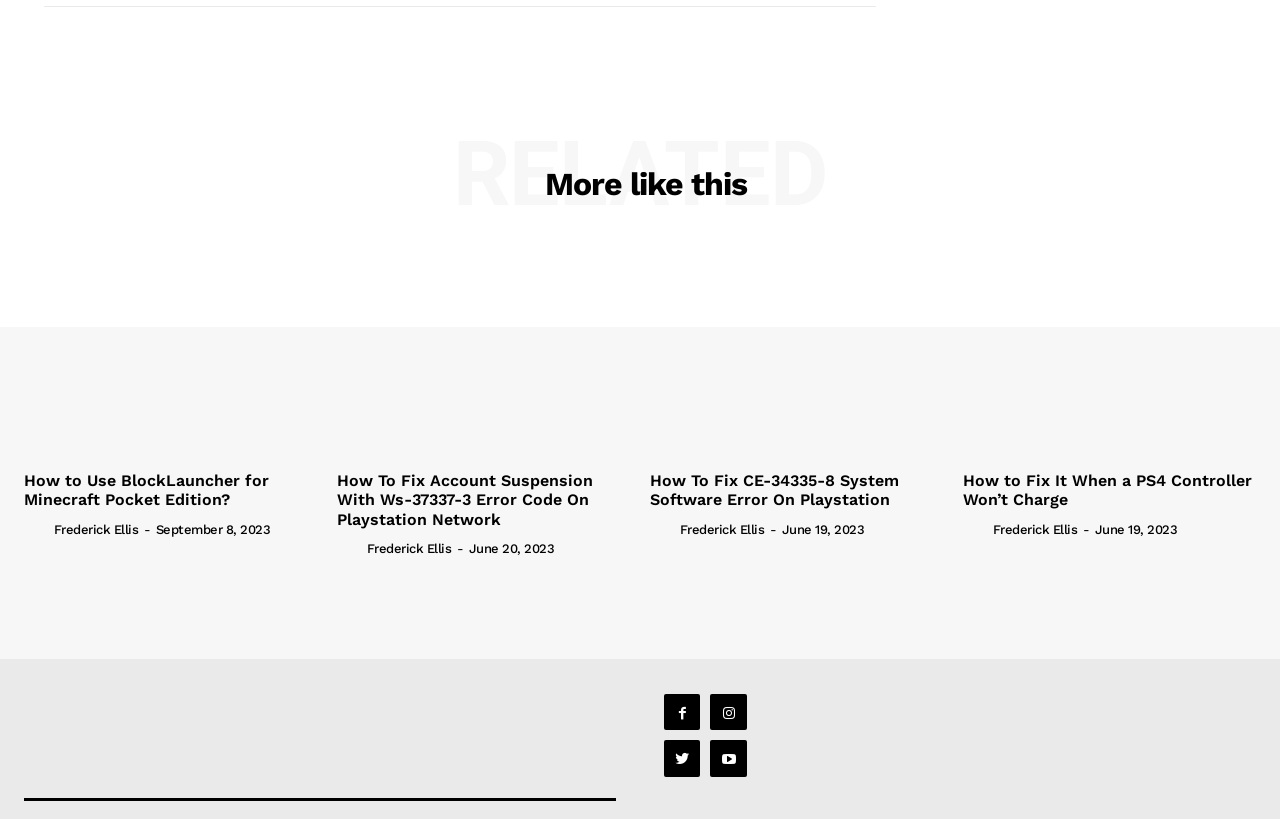Please reply to the following question using a single word or phrase: 
What is the date of the third article?

June 19, 2023